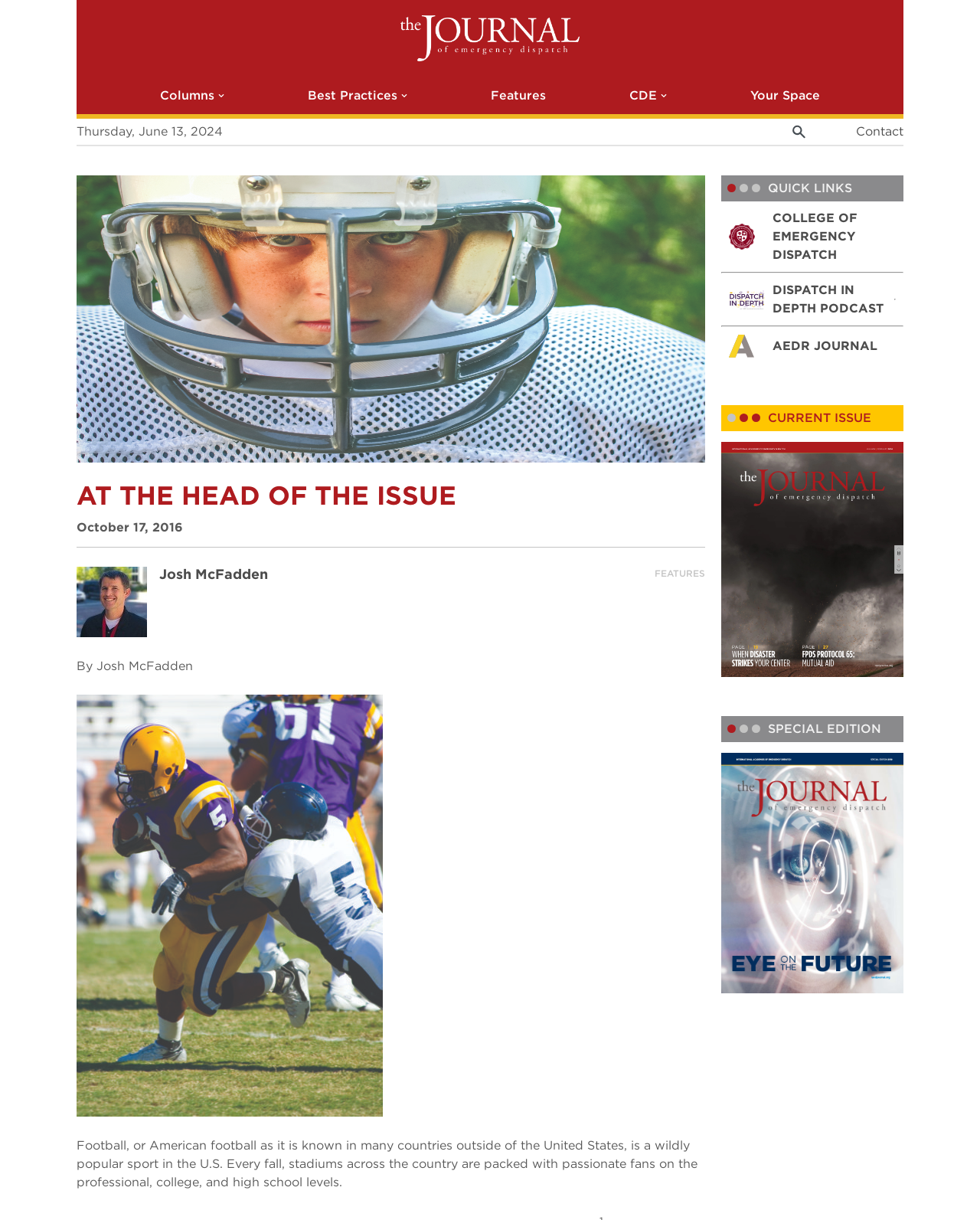Determine the bounding box coordinates of the region that needs to be clicked to achieve the task: "Read the current issue".

[0.736, 0.362, 0.922, 0.555]